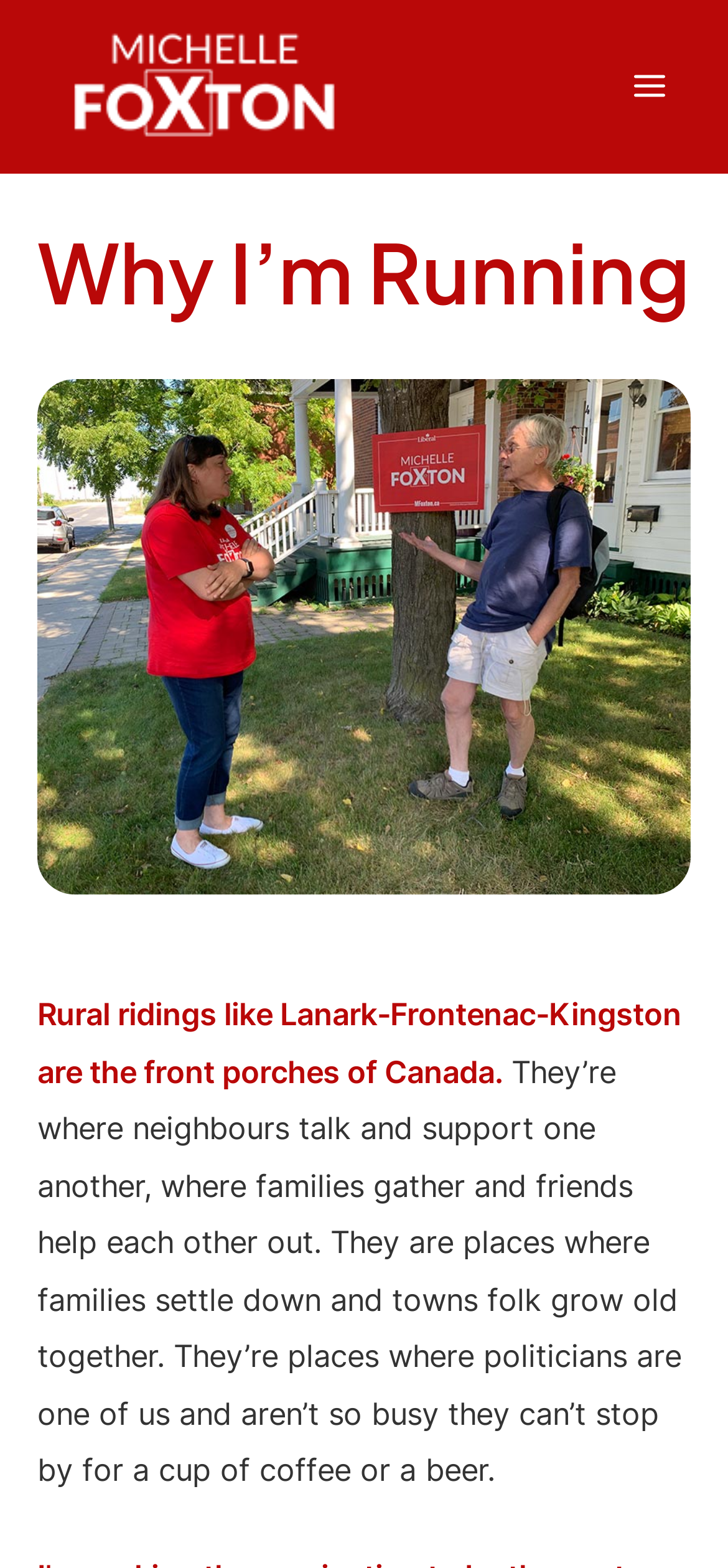Please use the details from the image to answer the following question comprehensively:
What is the name of the person running?

The name of the person running can be found in the link element with the text 'Michelle Foxton' at the top of the page, which is also accompanied by an image with the same name.